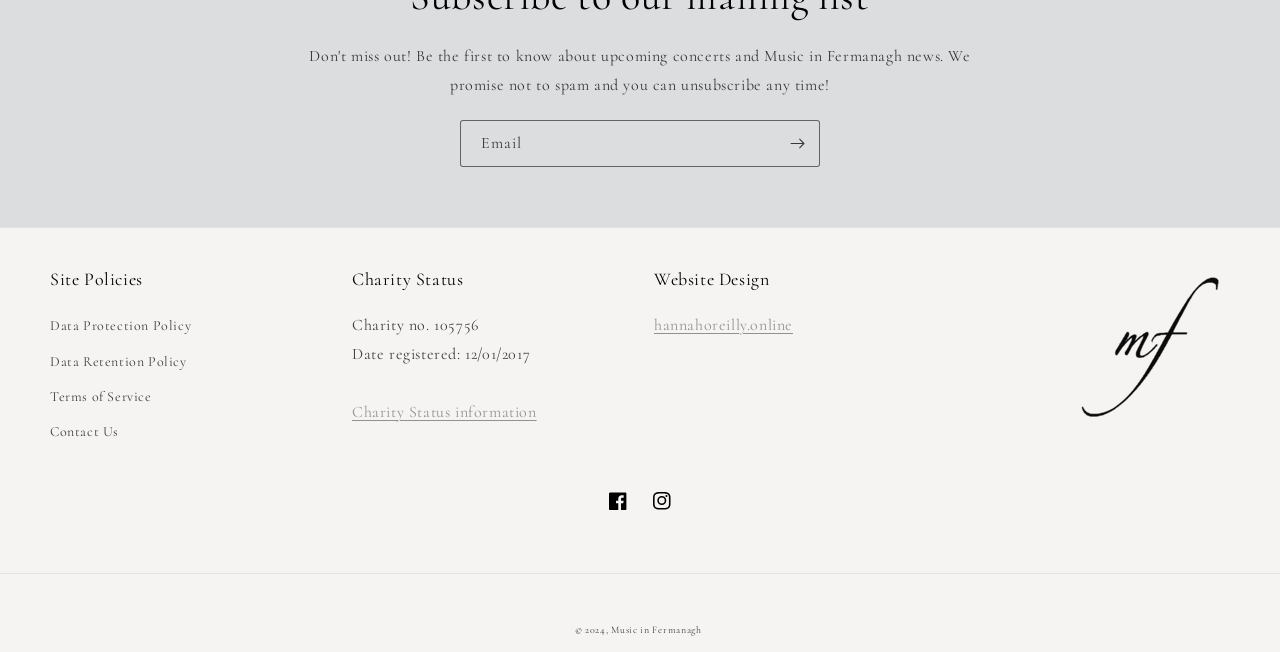What is the charity number?
Carefully analyze the image and provide a thorough answer to the question.

I found the charity number by looking at the 'Charity Status' section, where it says 'Charity no. 105756'.